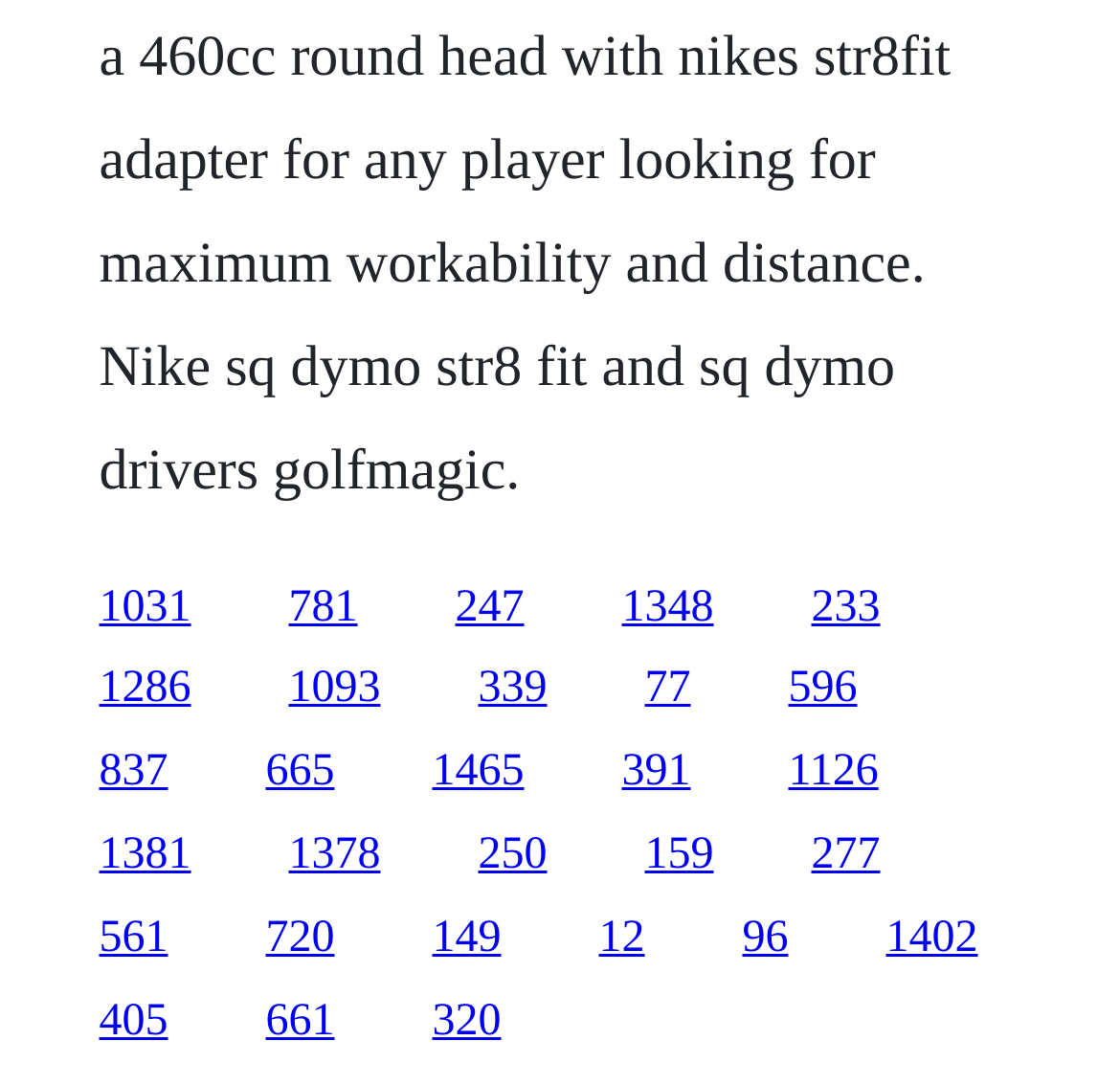Determine the bounding box coordinates for the area you should click to complete the following instruction: "access the fifteenth link".

[0.576, 0.765, 0.637, 0.809]